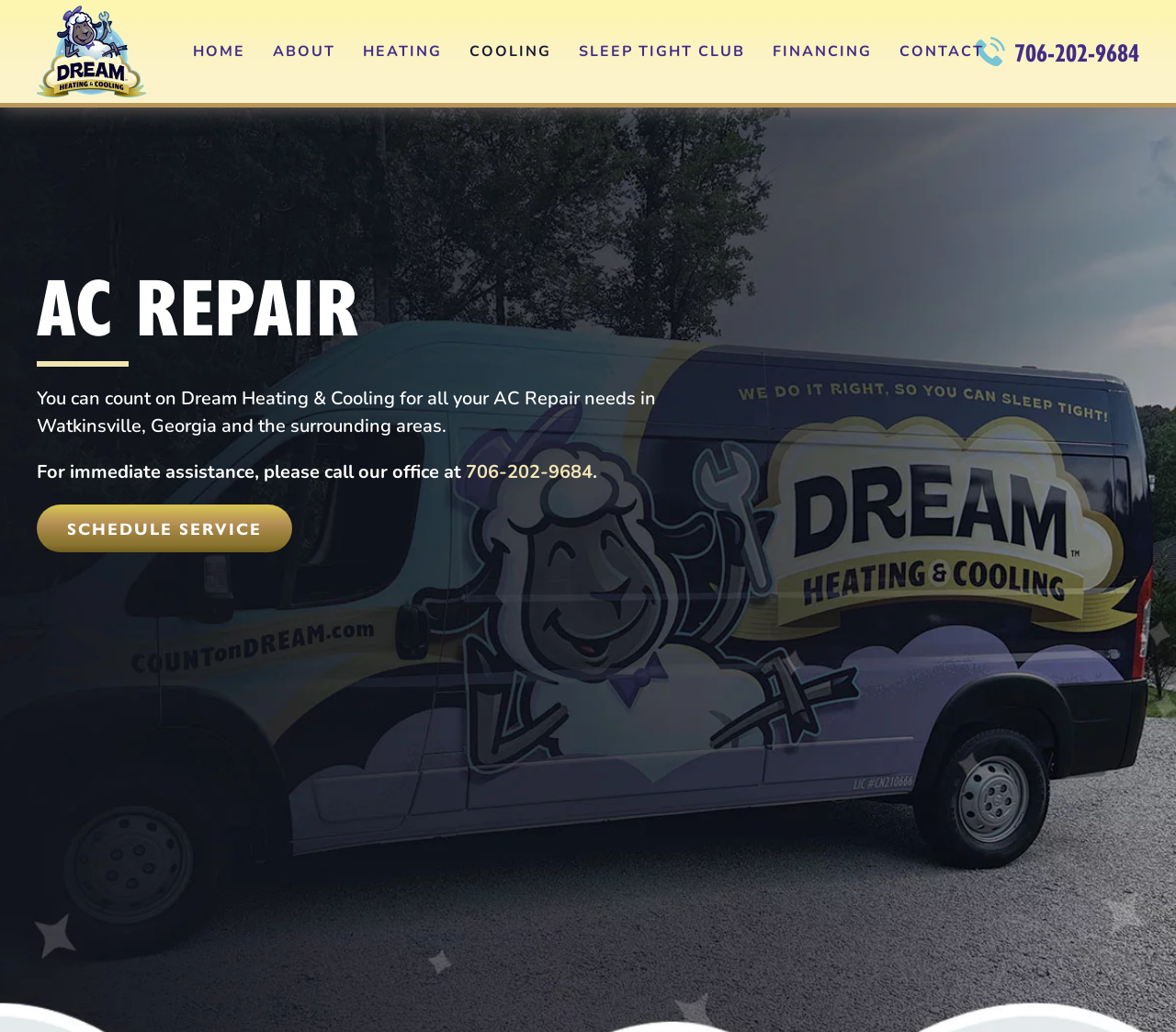What is the phone number for immediate assistance?
Based on the image, respond with a single word or phrase.

706-202-9684